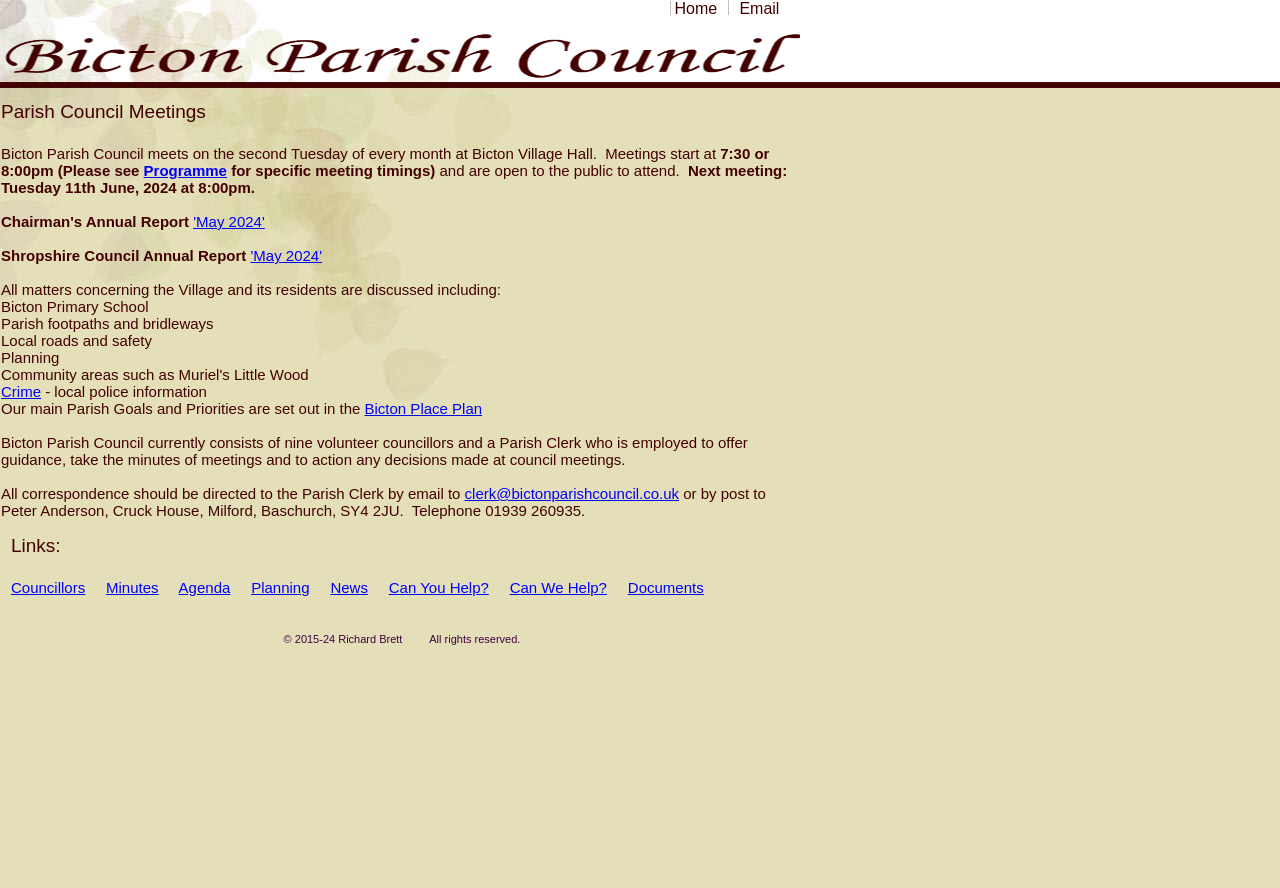Given the description "Programme", provide the bounding box coordinates of the corresponding UI element.

[0.112, 0.182, 0.177, 0.202]